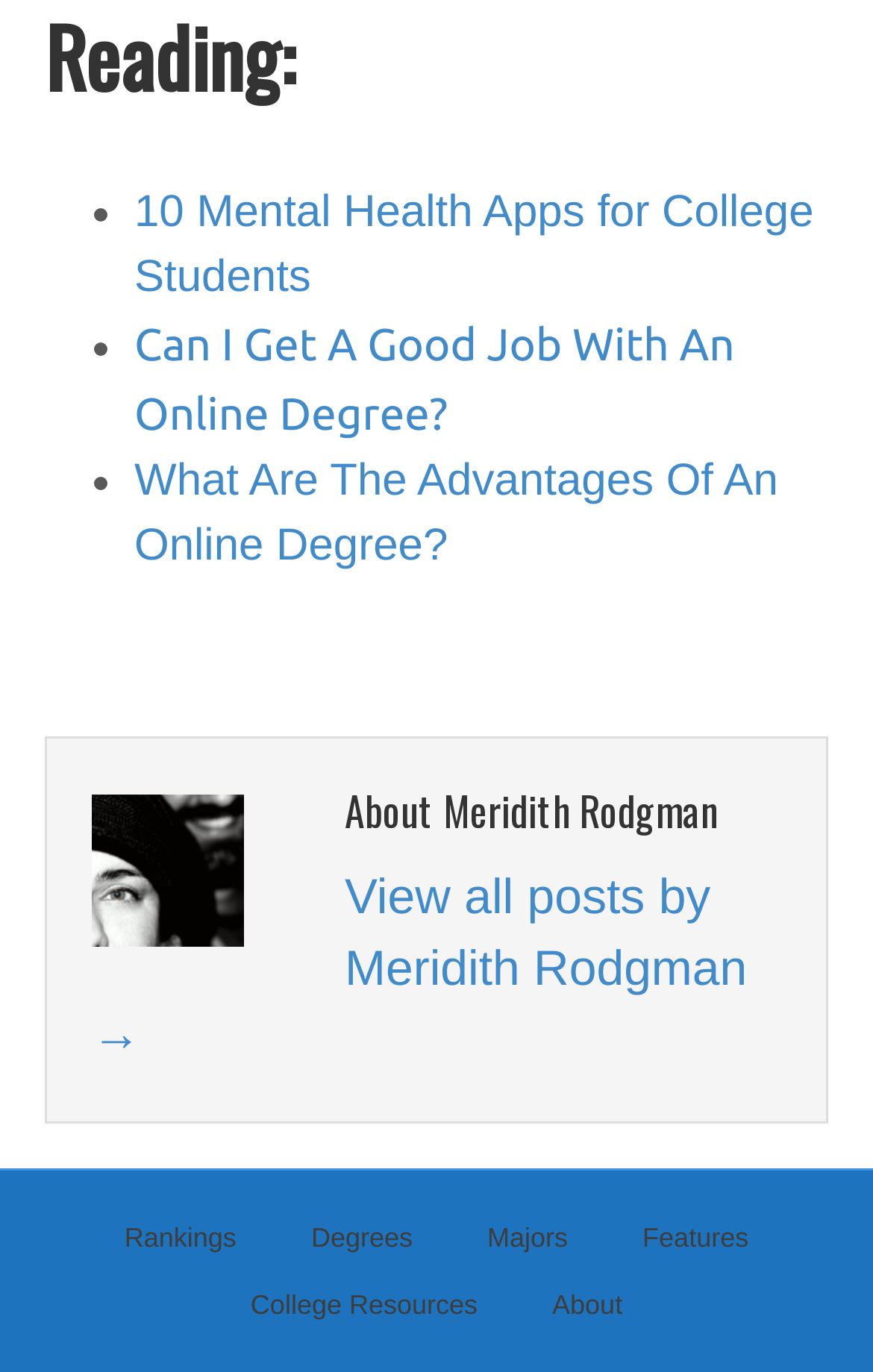Locate the bounding box coordinates of the clickable part needed for the task: "View all posts by Meridith Rodgman".

[0.105, 0.633, 0.856, 0.778]